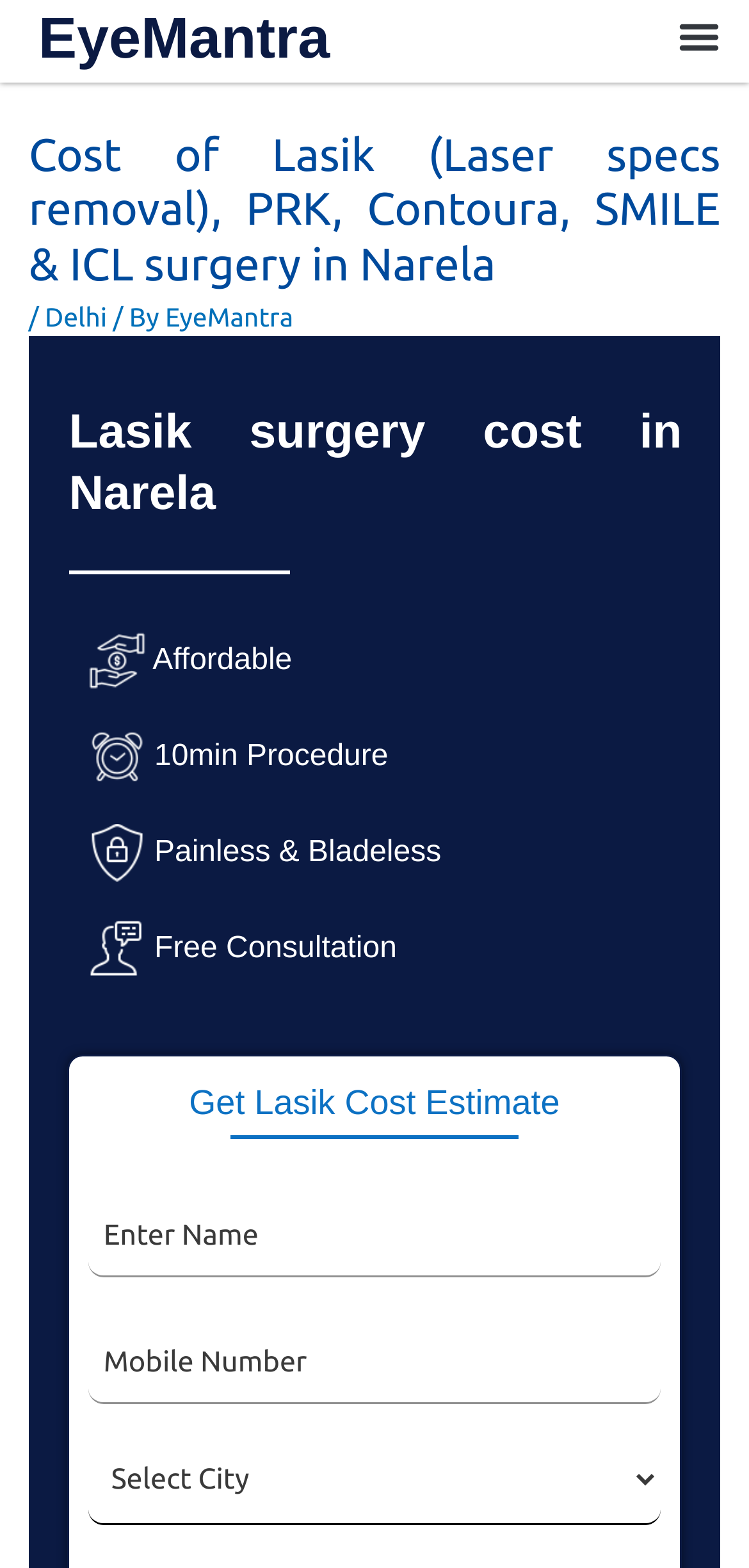Please study the image and answer the question comprehensively:
What is the duration of the Lasik procedure?

The webpage mentions '10min Procedure' in a static text element, indicating that the Lasik procedure takes approximately 10 minutes to complete.